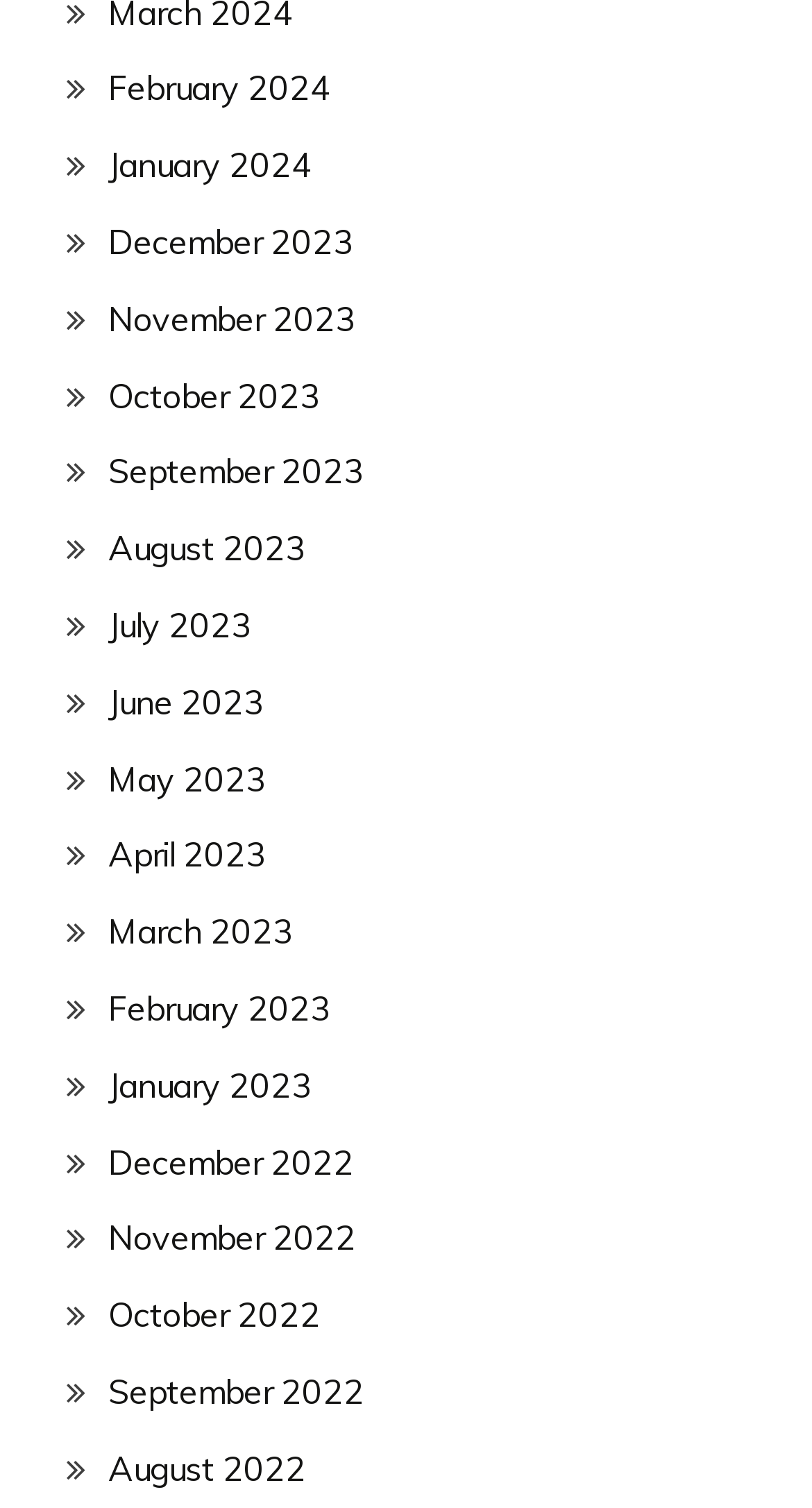Pinpoint the bounding box coordinates of the clickable area necessary to execute the following instruction: "view February 2024". The coordinates should be given as four float numbers between 0 and 1, namely [left, top, right, bottom].

[0.133, 0.045, 0.408, 0.072]